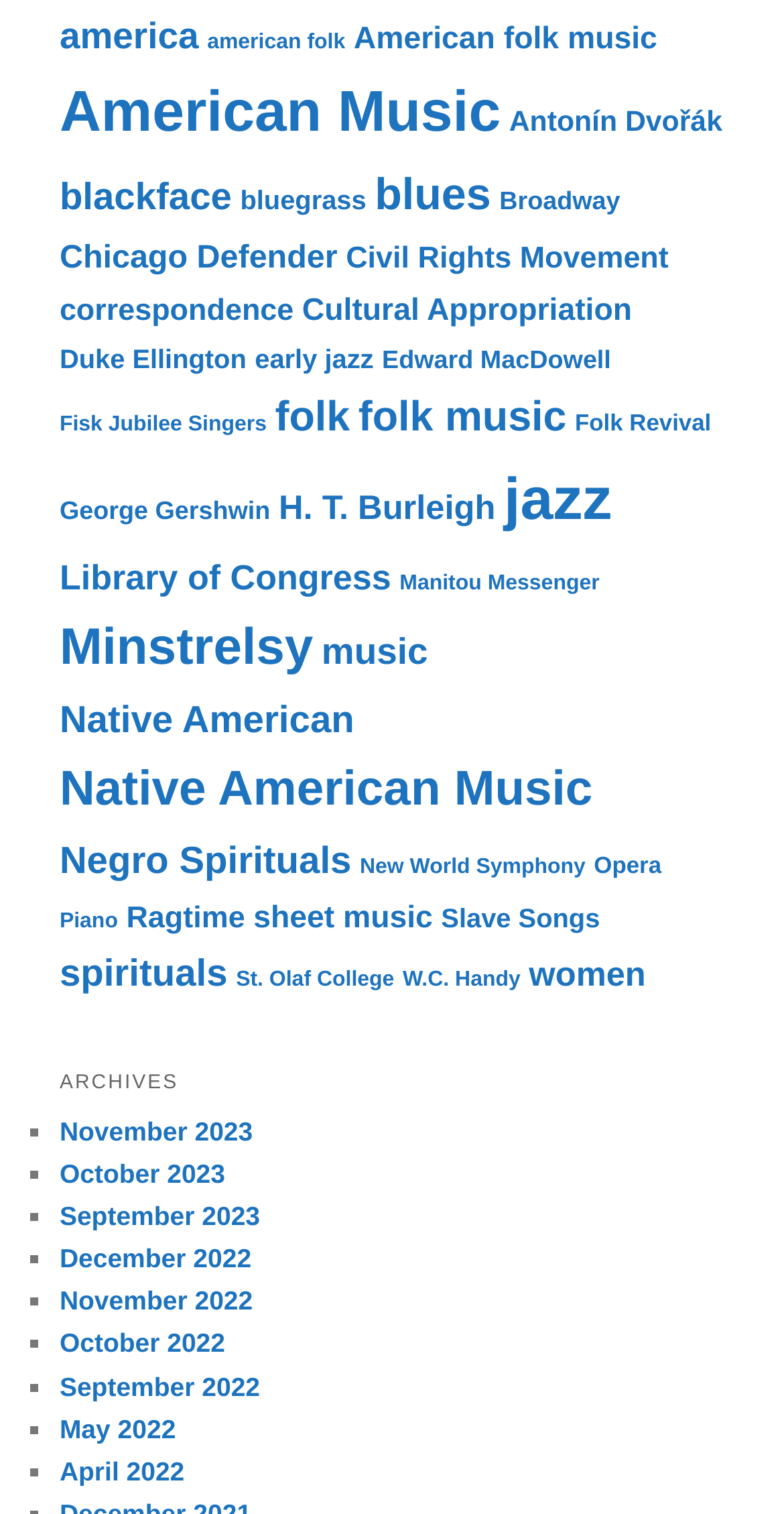How many items are in the 'jazz' category?
Using the image, elaborate on the answer with as much detail as possible.

The link 'jazz (59 items)' indicates that there are 59 items in the 'jazz' category.